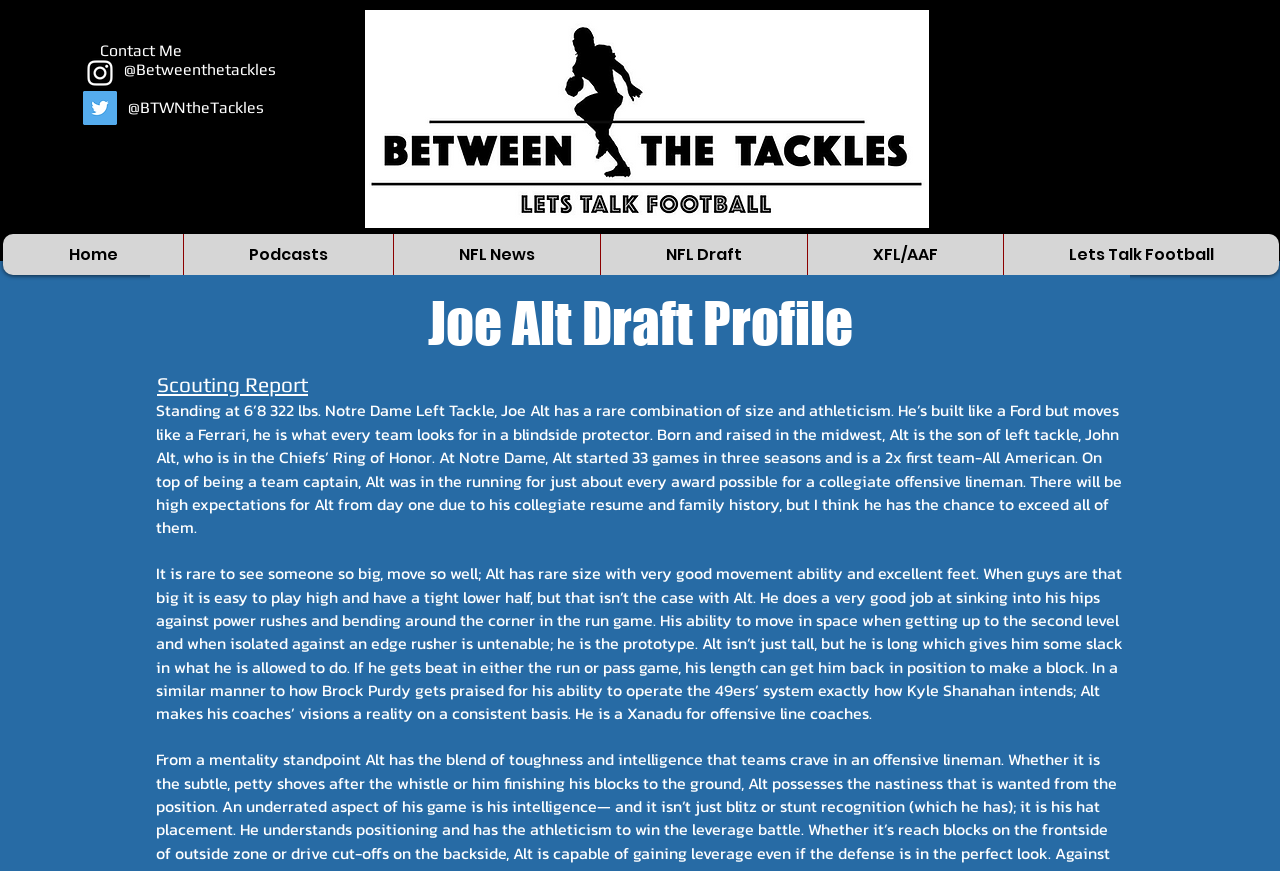Please mark the bounding box coordinates of the area that should be clicked to carry out the instruction: "Go to the Home page".

[0.002, 0.269, 0.143, 0.316]